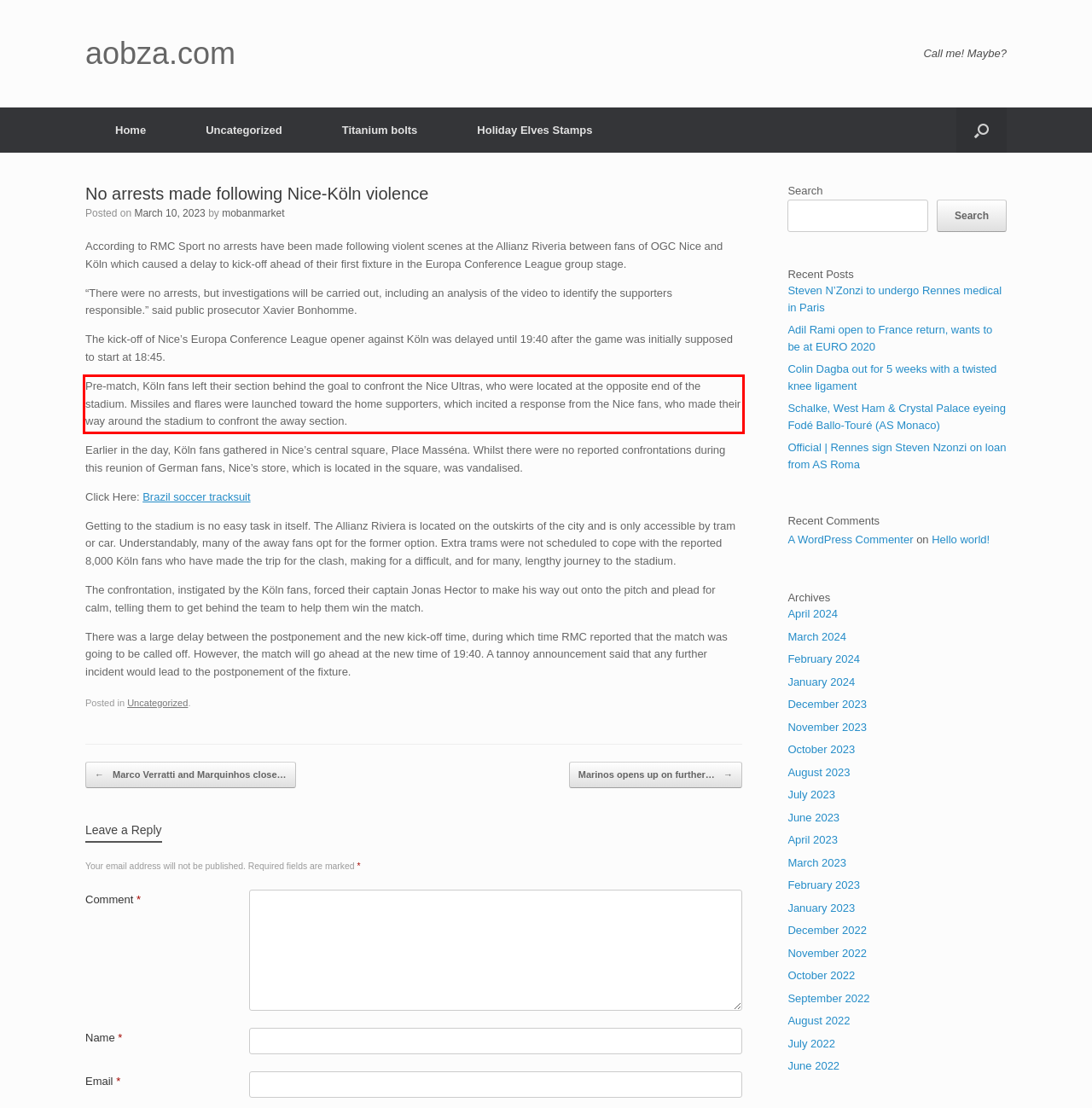You are presented with a webpage screenshot featuring a red bounding box. Perform OCR on the text inside the red bounding box and extract the content.

Pre-match, Köln fans left their section behind the goal to confront the Nice Ultras, who were located at the opposite end of the stadium. Missiles and flares were launched toward the home supporters, which incited a response from the Nice fans, who made their way around the stadium to confront the away section.